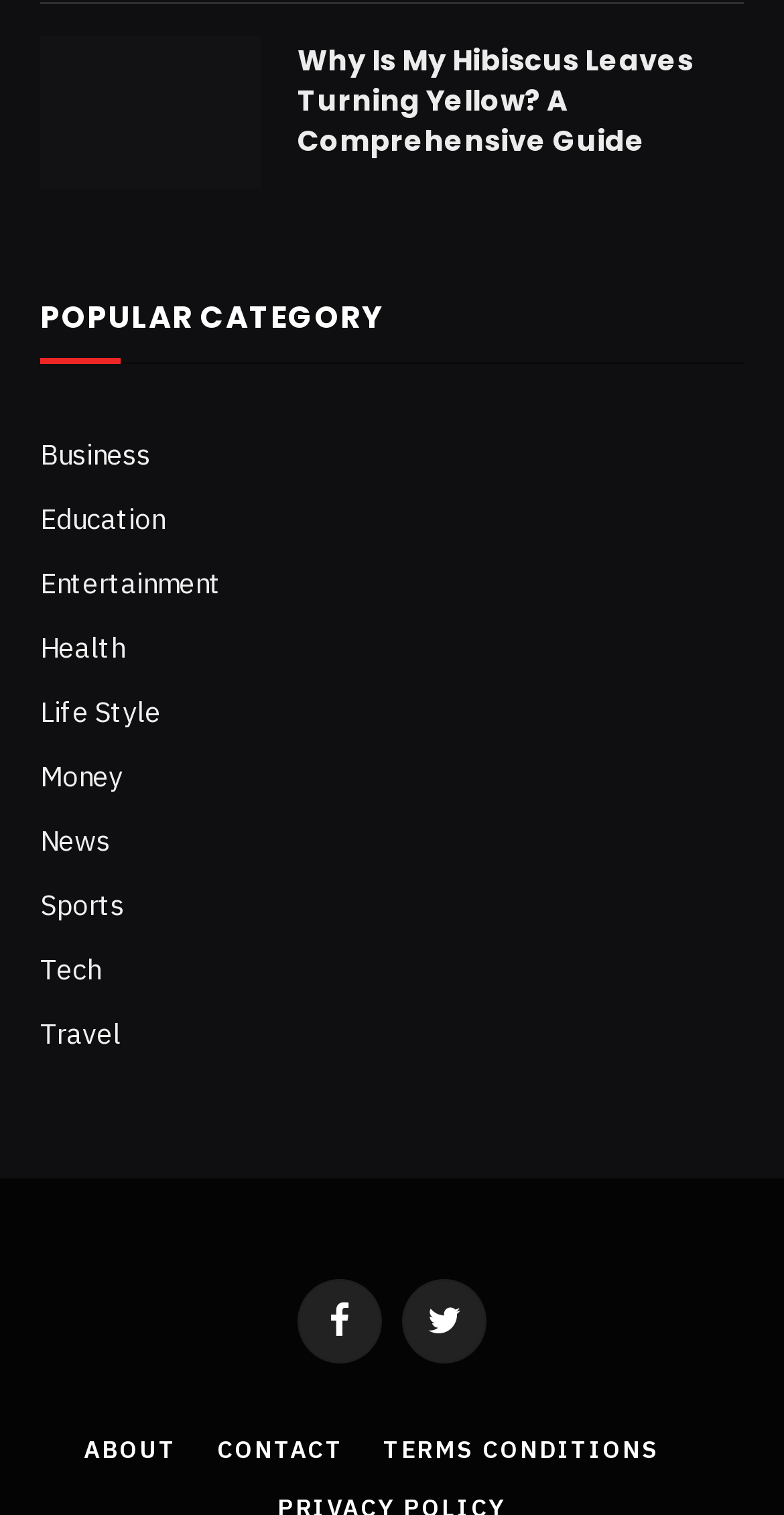Locate the bounding box coordinates of the area where you should click to accomplish the instruction: "Explore the Entertainment section".

[0.051, 0.372, 0.282, 0.4]